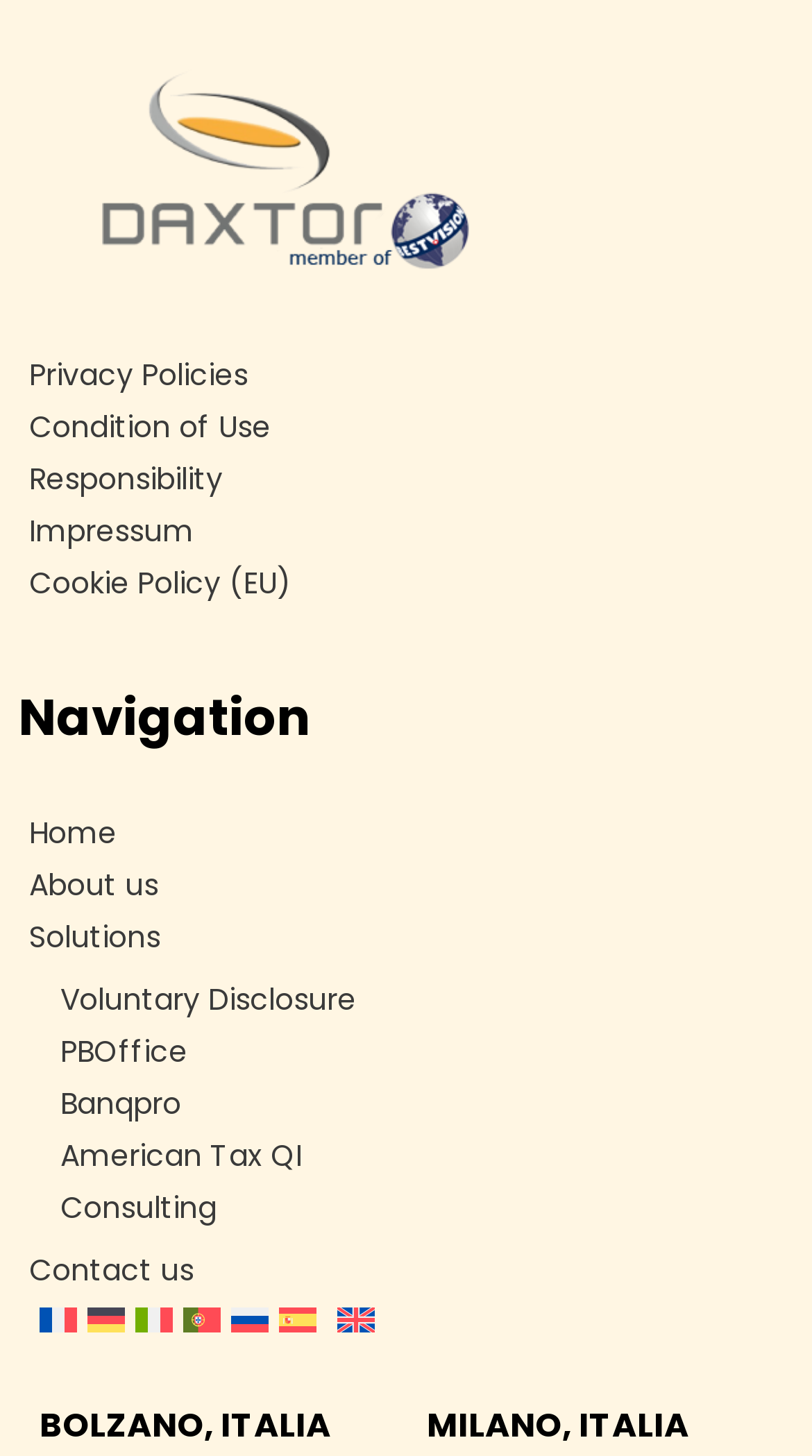Please specify the coordinates of the bounding box for the element that should be clicked to carry out this instruction: "View 'About us' page". The coordinates must be four float numbers between 0 and 1, formatted as [left, top, right, bottom].

[0.036, 0.593, 0.195, 0.621]